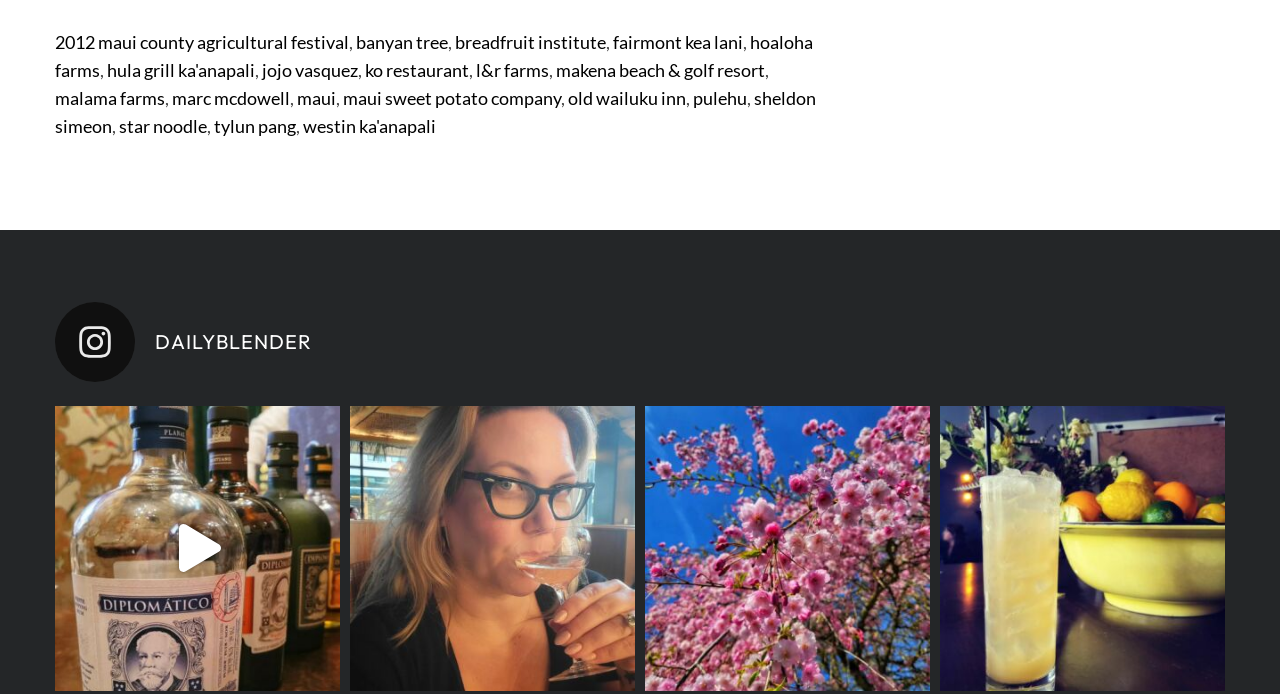Determine the bounding box coordinates (top-left x, top-left y, bottom-right x, bottom-right y) of the UI element described in the following text: ko restaurant

[0.285, 0.085, 0.366, 0.117]